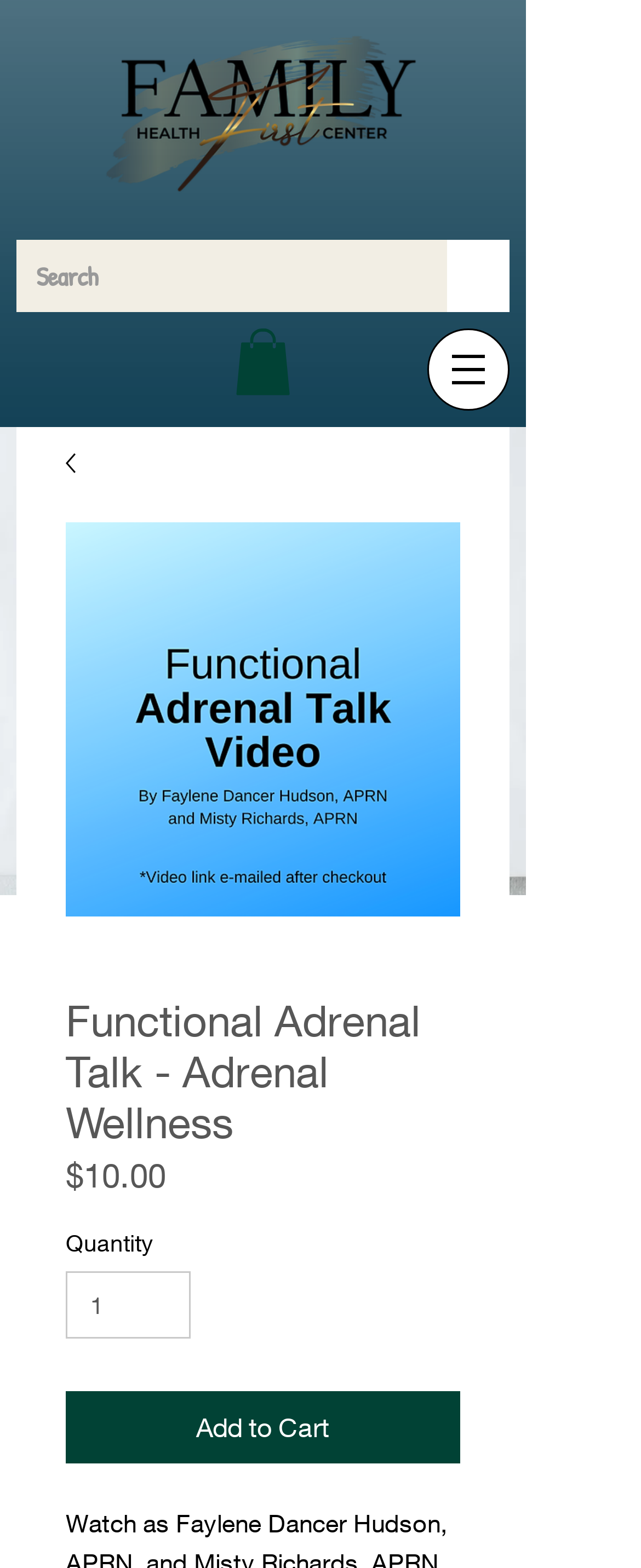Produce an extensive caption that describes everything on the webpage.

The webpage appears to be a product page for a video titled "Functional Adrenal Talk - Adrenal Wellness" on the Family First Health Center website. At the top left corner, there is a logo of Family First Health Center, which is an image link. 

Below the logo, there is a search bar with a search box and a search button on the right side, accompanied by a small magnifying glass icon. 

On the top right corner, there is a navigation menu button labeled "Site" with a dropdown arrow icon. 

Moving down the page, there is a section dedicated to the video product. The video title "Functional Adrenal Talk - Adrenal Wellness" is displayed prominently, along with an image related to the video. Below the title, there is a price tag of $10.00, followed by a quantity selector and an "Add to Cart" button.